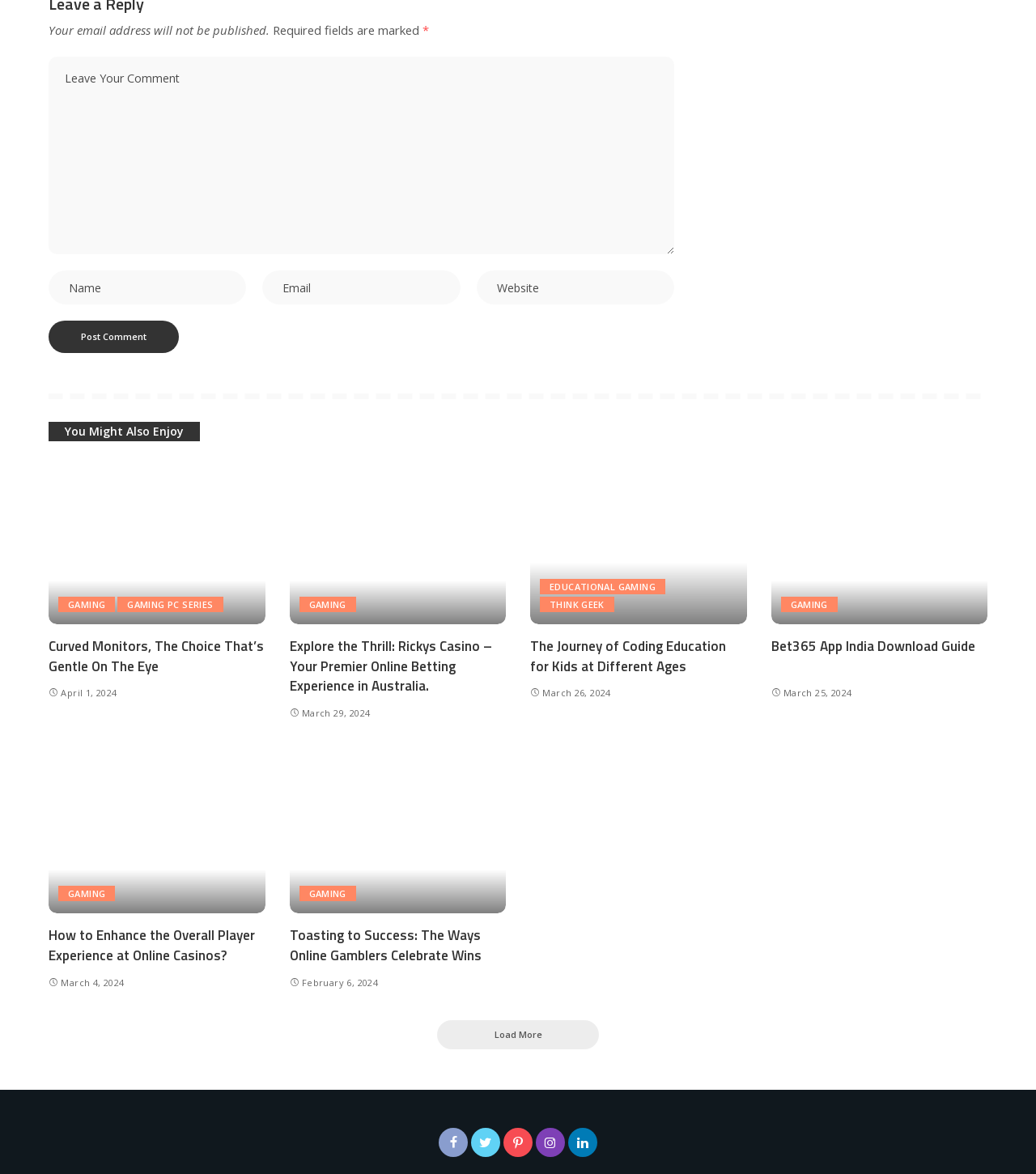Based on the image, please respond to the question with as much detail as possible:
What is the purpose of the textboxes?

The textboxes are likely for users to input their comments, as they are accompanied by a 'Post Comment' button and are labeled as required fields.